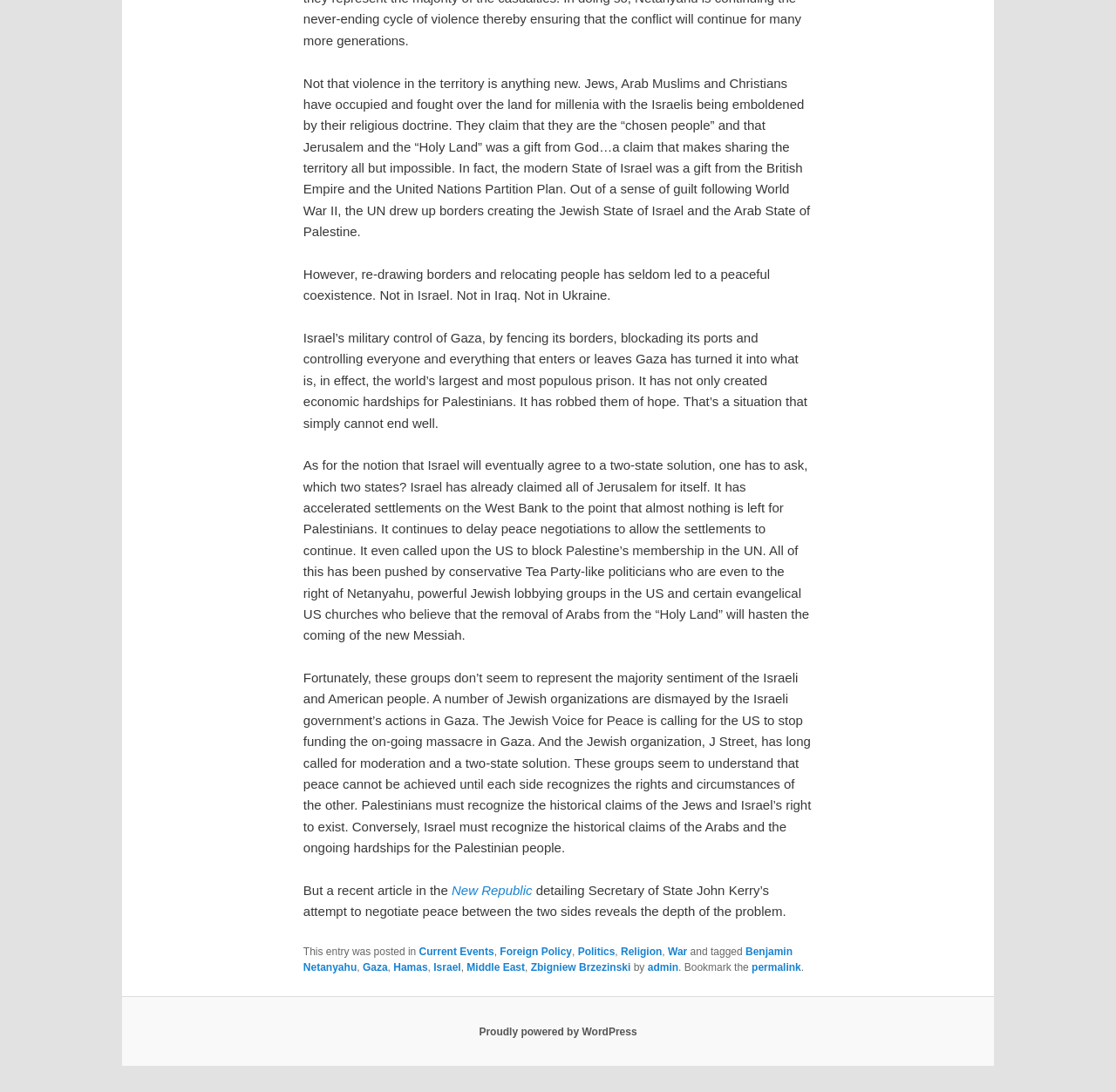Locate the bounding box coordinates of the item that should be clicked to fulfill the instruction: "Click the link to New Republic".

[0.405, 0.808, 0.477, 0.822]